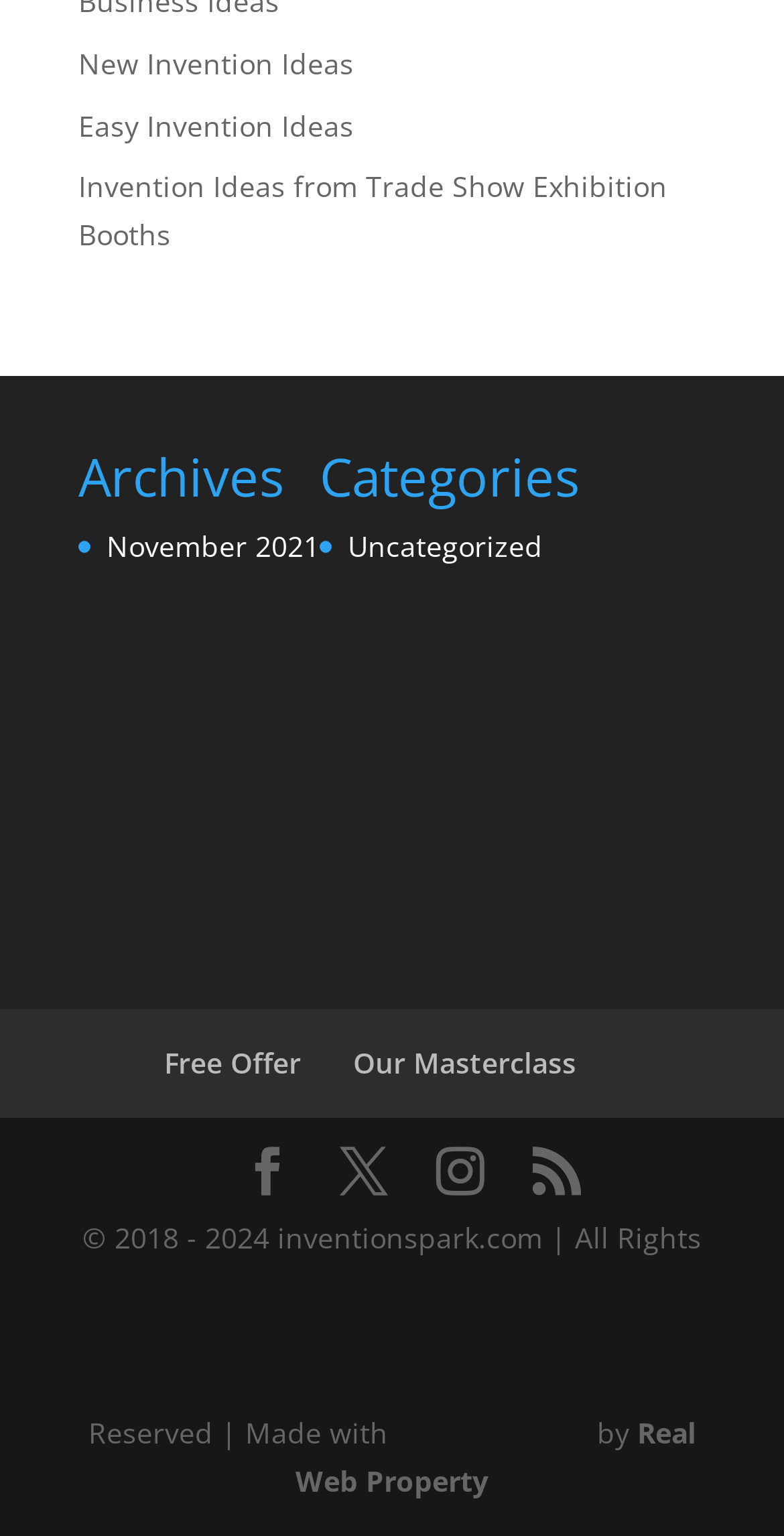What is the category of the link 'Uncategorized'?
Examine the webpage screenshot and provide an in-depth answer to the question.

The link 'Uncategorized' is categorized under 'Categories' which is a heading located at [0.408, 0.294, 0.738, 0.341].